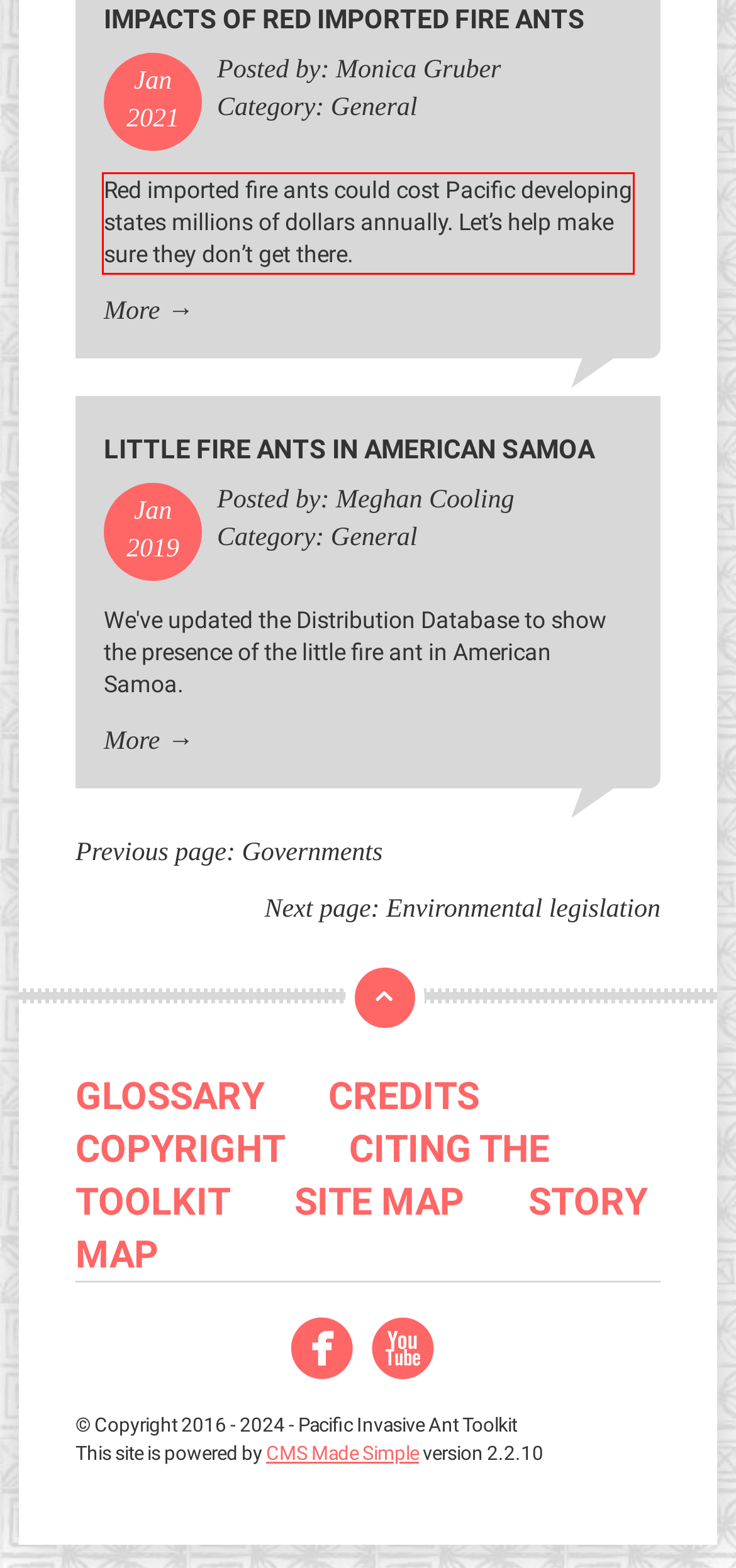Using the provided screenshot of a webpage, recognize and generate the text found within the red rectangle bounding box.

Red imported fire ants could cost Pacific developing states millions of dollars annually. Let’s help make sure they don’t get there.